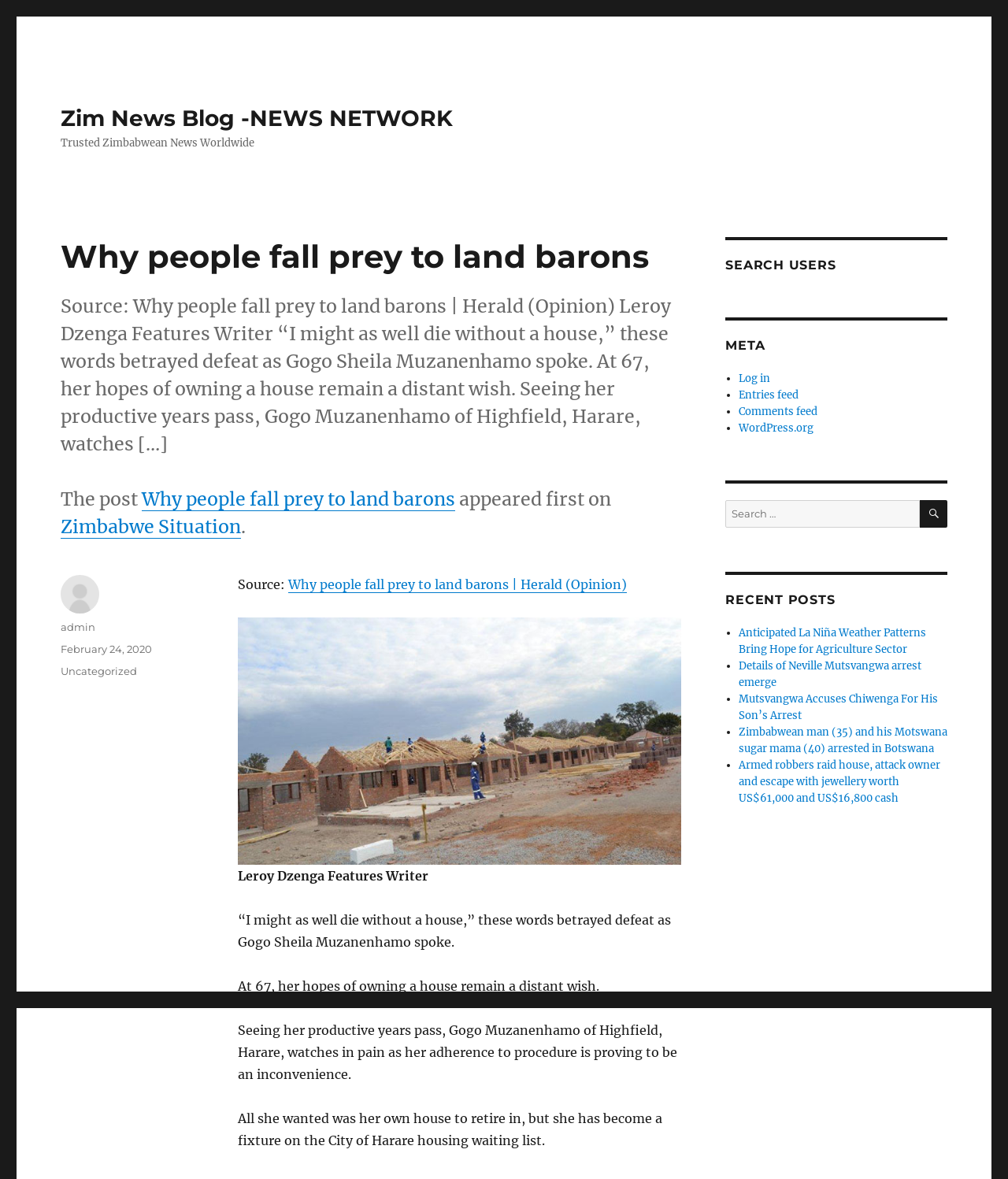Locate the bounding box coordinates of the area where you should click to accomplish the instruction: "Read about Leonardo delivering Eurofighter Typhoons to Kuwait".

None